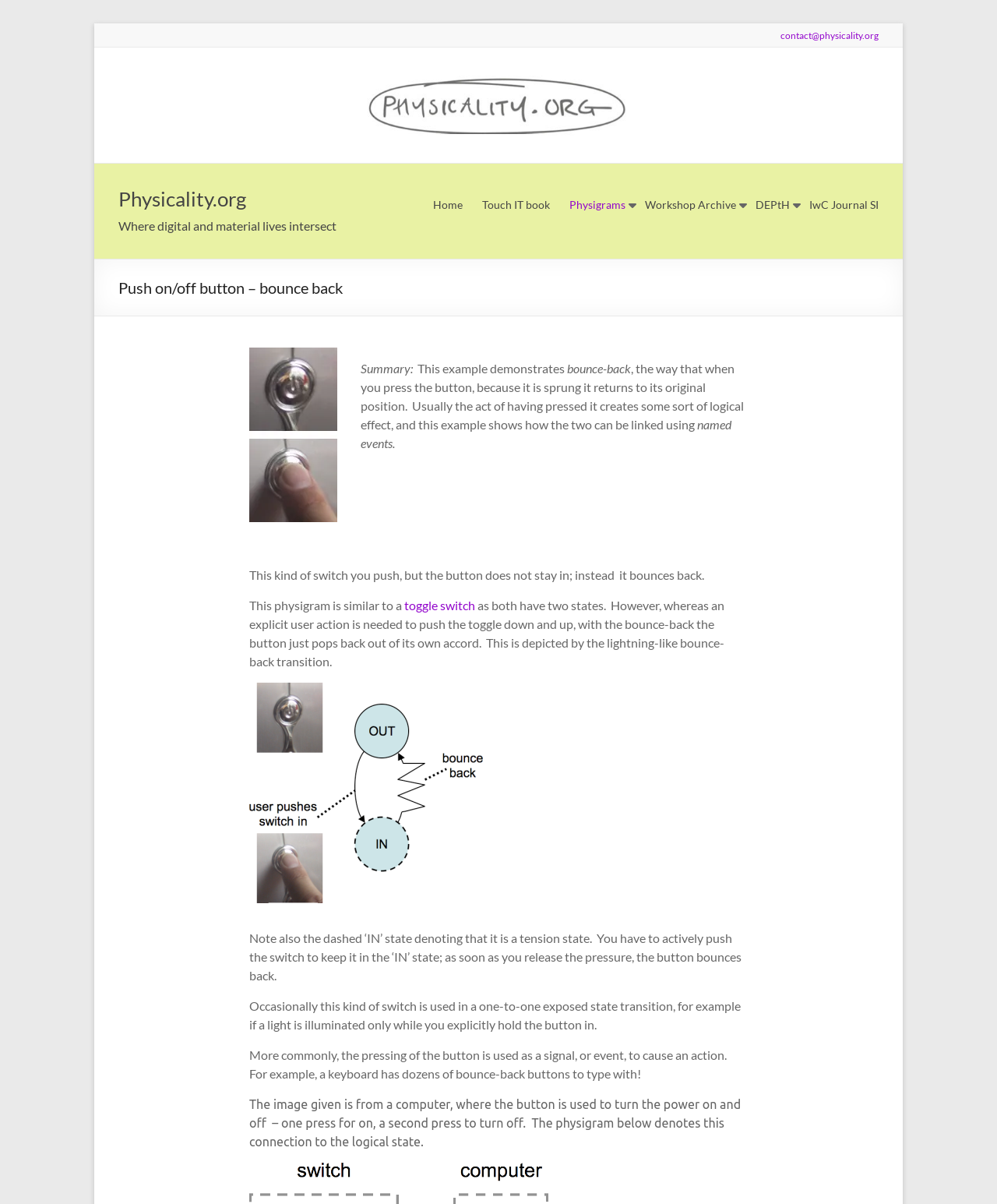Kindly provide the bounding box coordinates of the section you need to click on to fulfill the given instruction: "Visit the 'Touch IT book' page".

[0.483, 0.162, 0.551, 0.179]